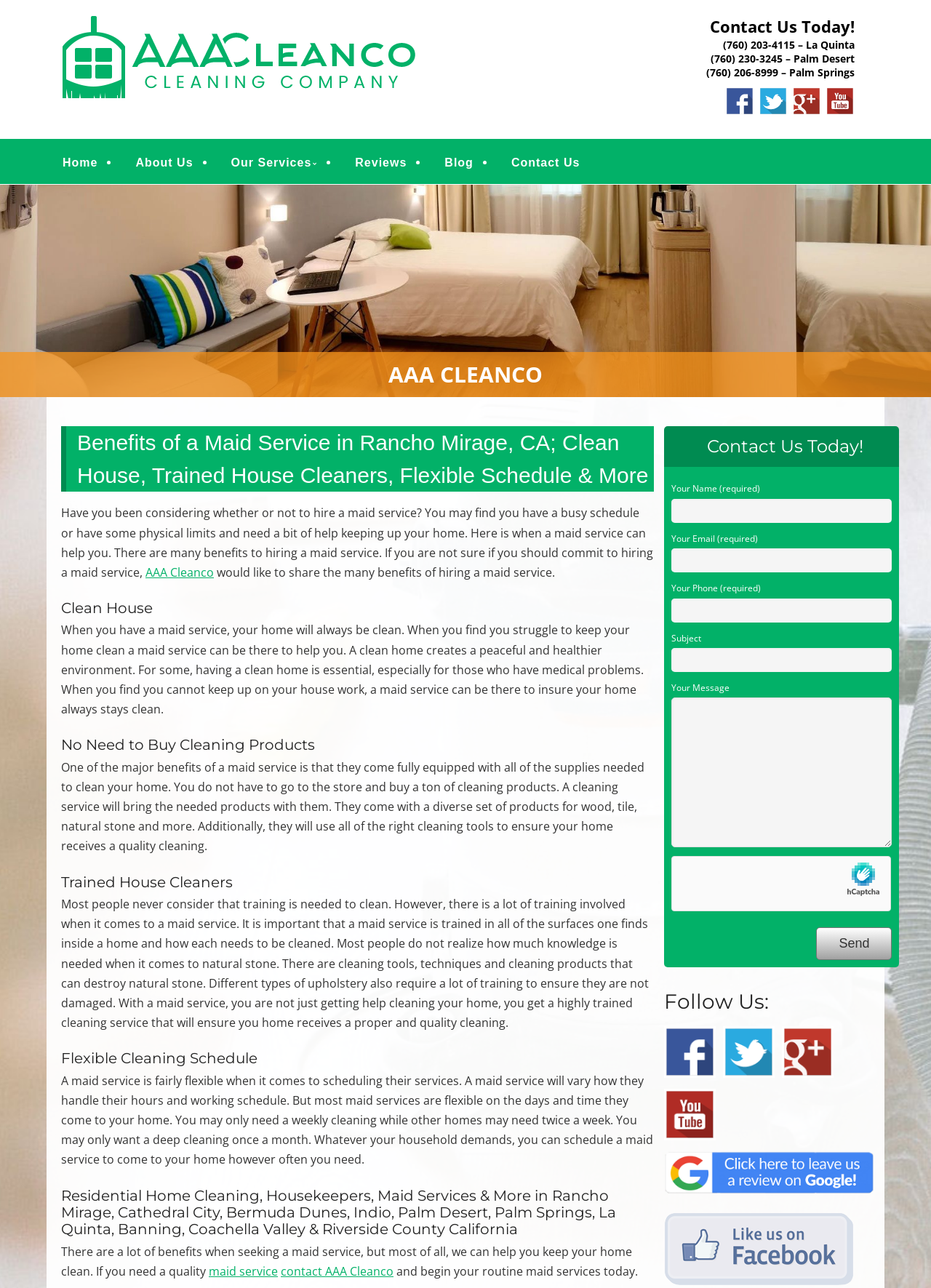What social media platforms are they on?
Look at the screenshot and respond with a single word or phrase.

Facebook, Twitter, and Google+